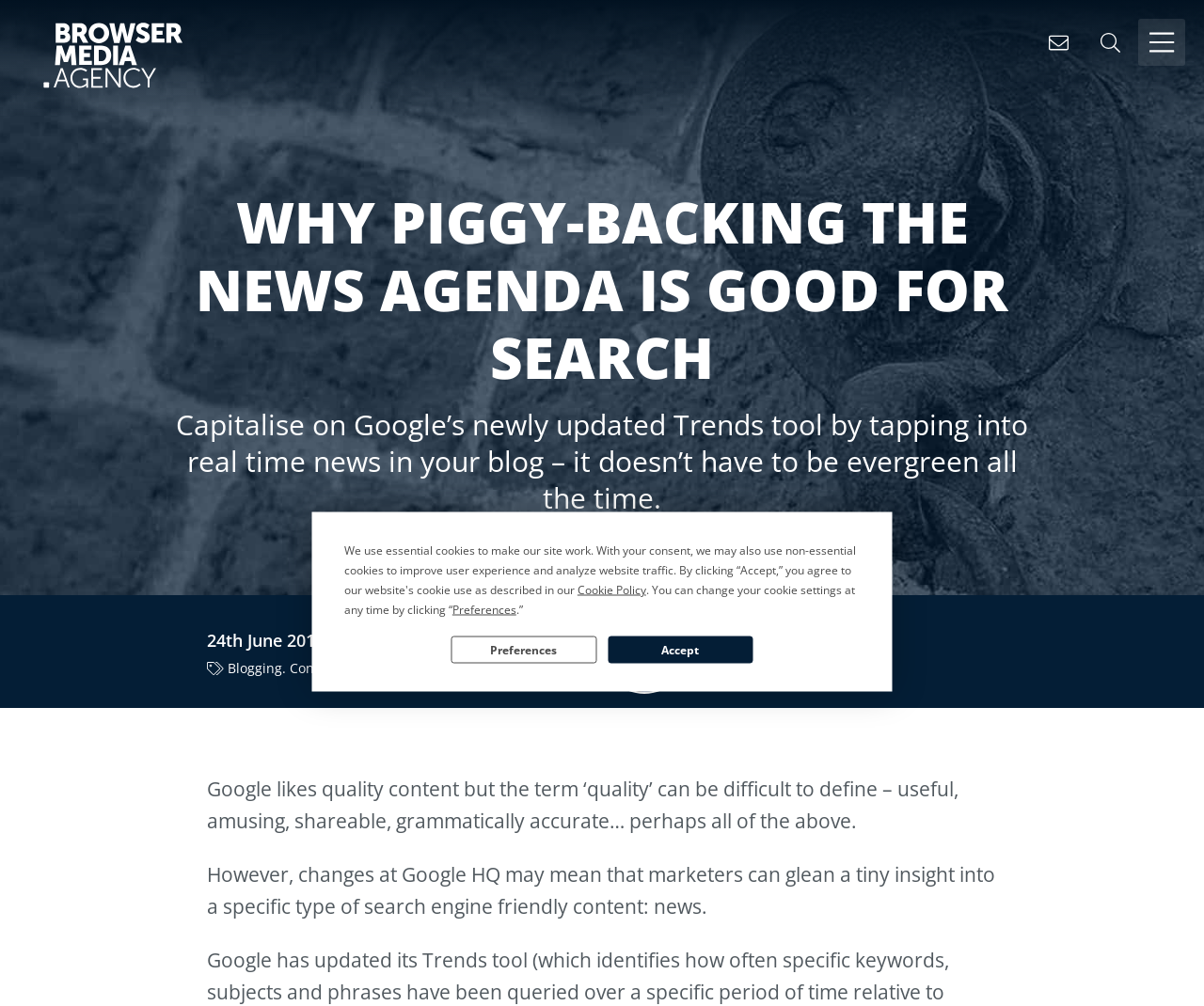Using the provided element description: "Blogging. Content Marketing", determine the bounding box coordinates of the corresponding UI element in the screenshot.

[0.189, 0.655, 0.338, 0.673]